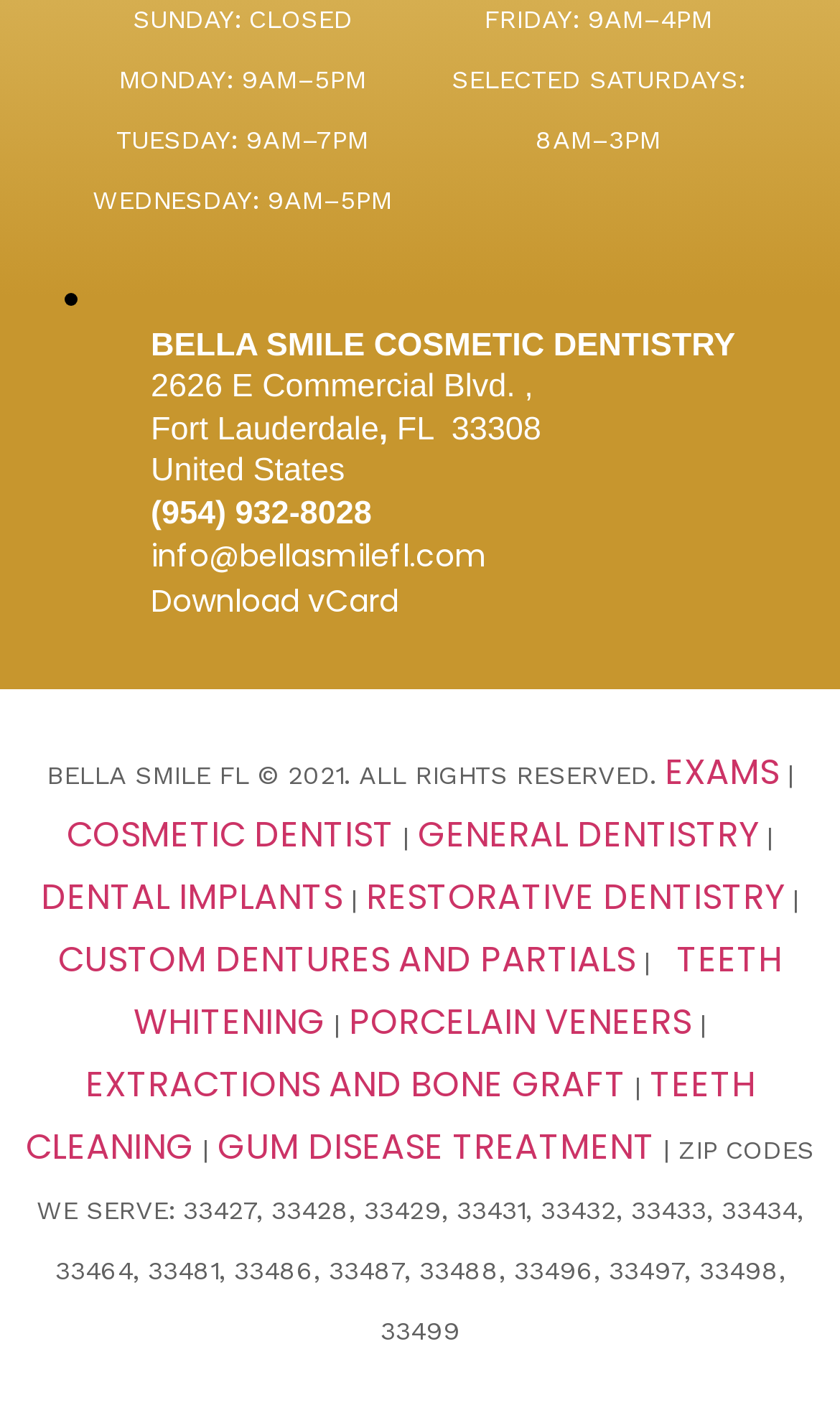Answer the question using only one word or a concise phrase: What are the office hours on Monday?

9AM–5PM